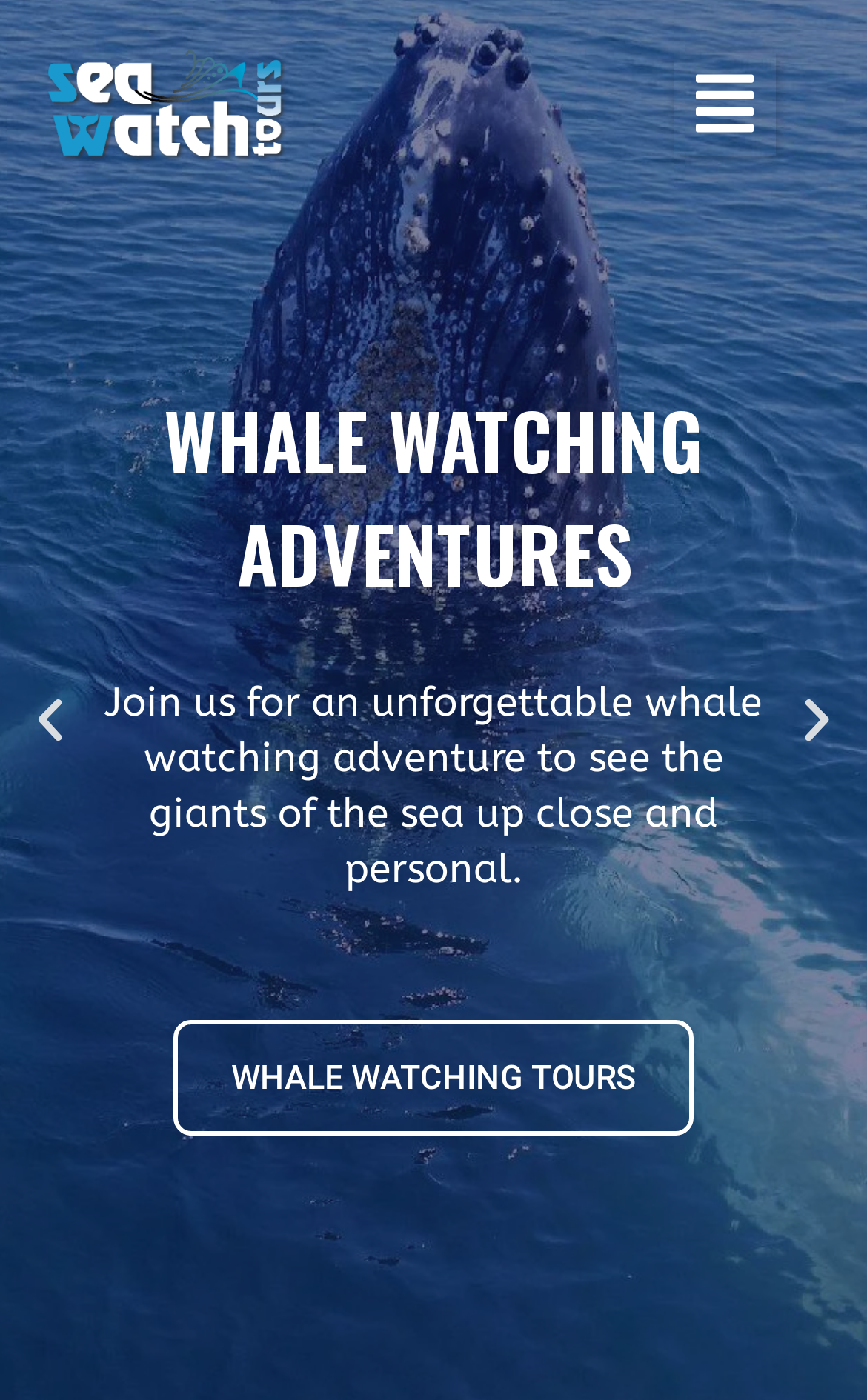Find the bounding box coordinates for the element described here: "Next slide".

[0.91, 0.494, 0.974, 0.534]